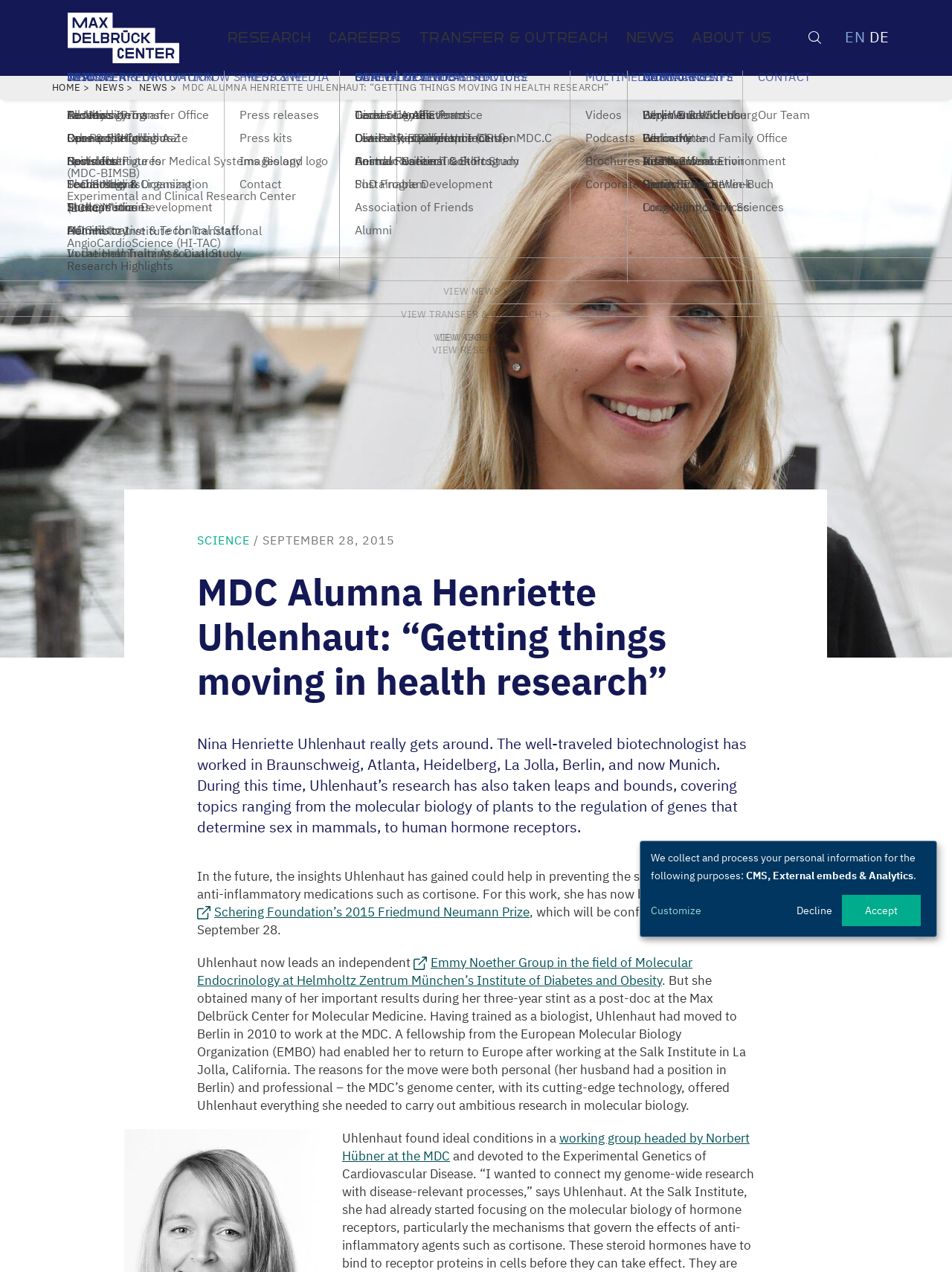Specify the bounding box coordinates of the area to click in order to execute this command: 'Read news'. The coordinates should consist of four float numbers ranging from 0 to 1, and should be formatted as [left, top, right, bottom].

[0.648, 0.0, 0.717, 0.056]